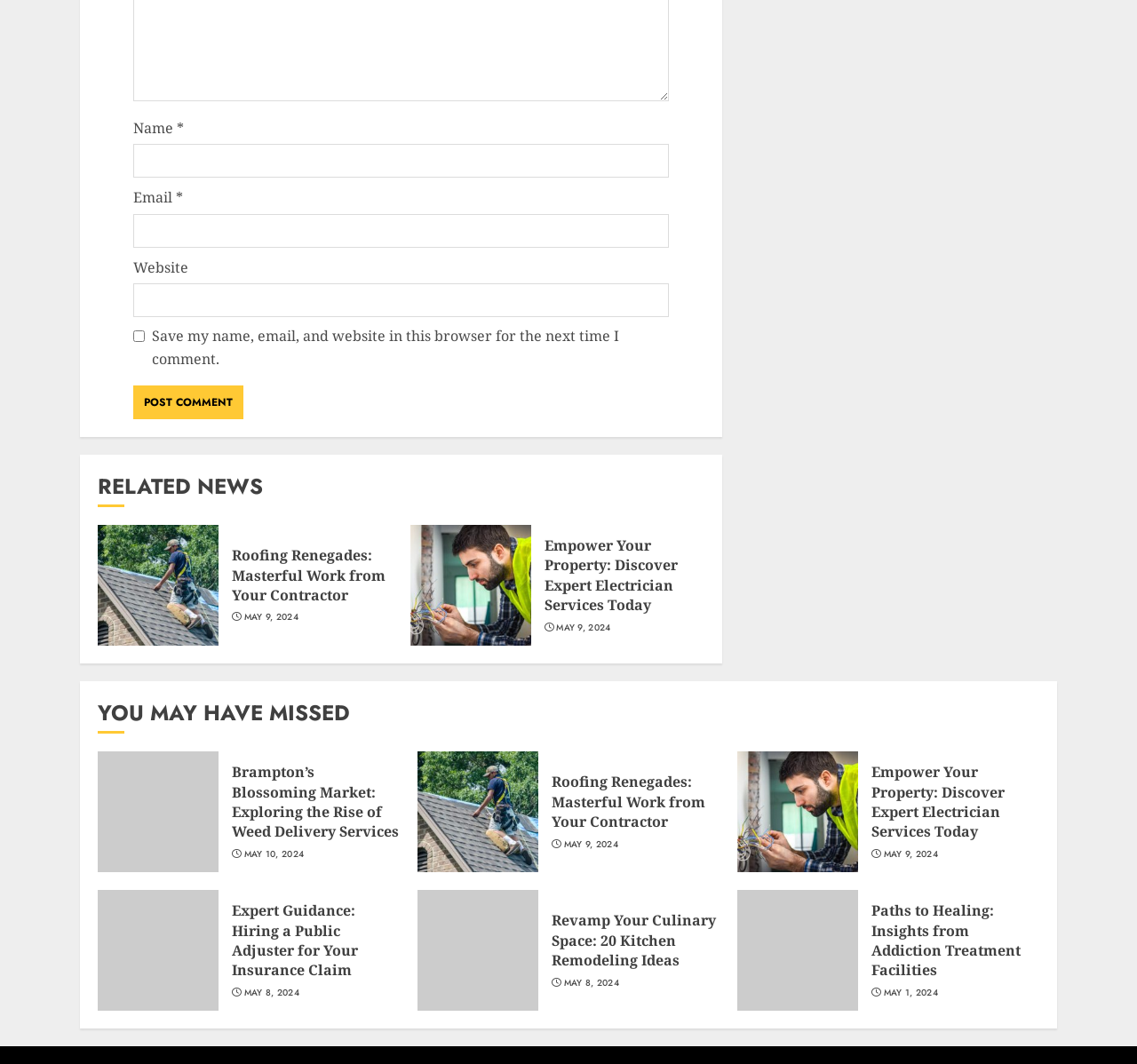Is the 'Save my name, email, and website in this browser for the next time I comment' checkbox checked?
Answer the question with a thorough and detailed explanation.

I found the checkbox element with the property 'checked: false', which indicates that it is not checked.